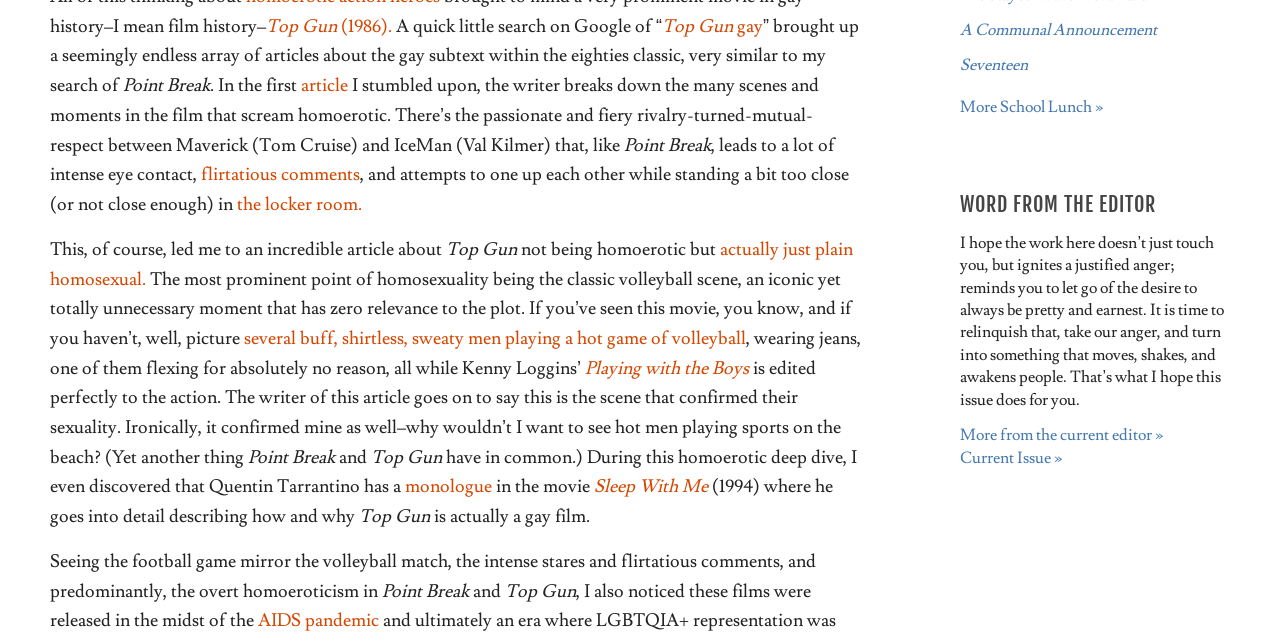Given the element description: "monologue", predict the bounding box coordinates of the UI element it refers to, using four float numbers between 0 and 1, i.e., [left, top, right, bottom].

[0.316, 0.742, 0.384, 0.778]